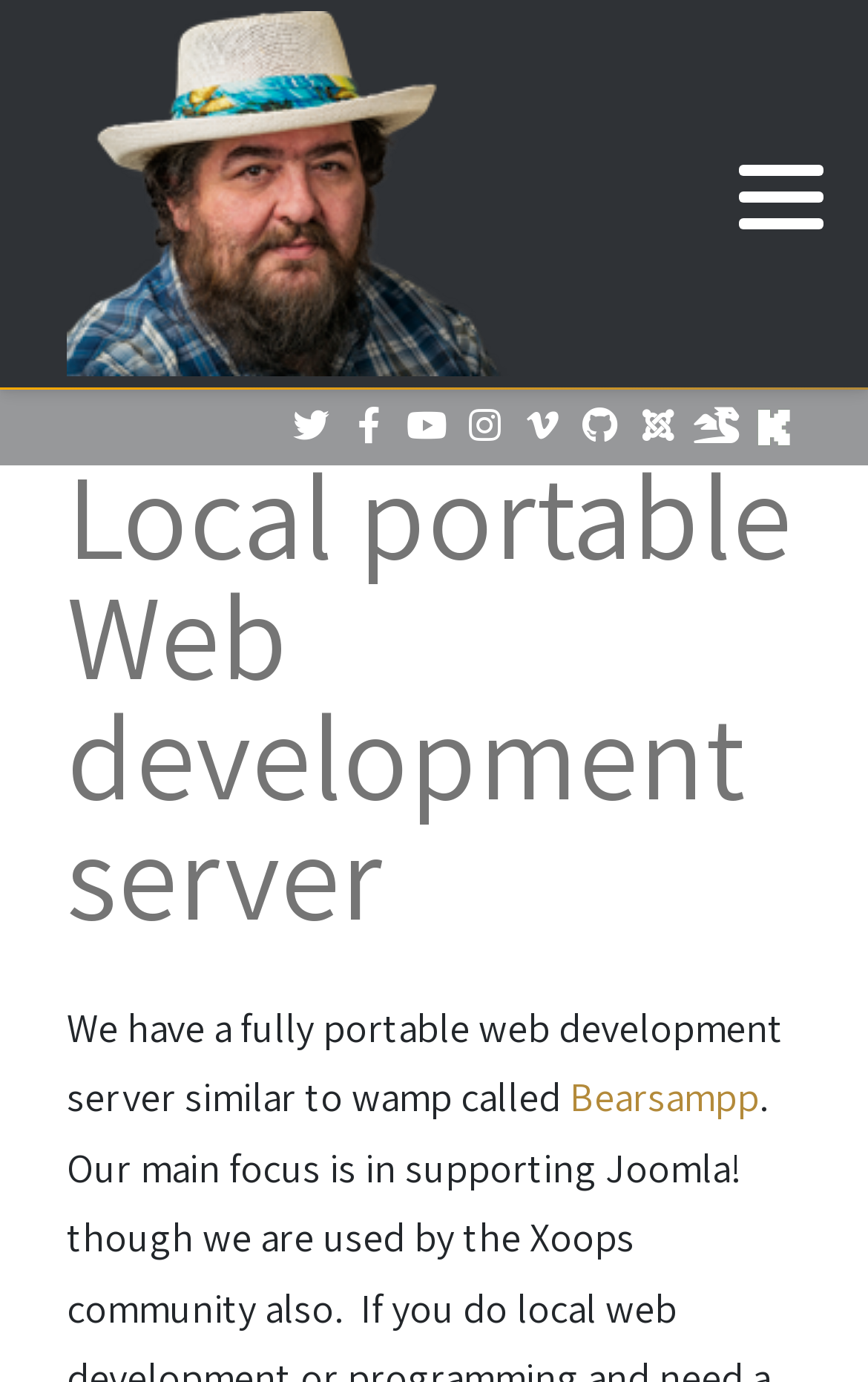Determine the bounding box coordinates for the UI element described. Format the coordinates as (top-left x, top-left y, bottom-right x, bottom-right y) and ensure all values are between 0 and 1. Element description: Bearsampp

[0.656, 0.775, 0.874, 0.812]